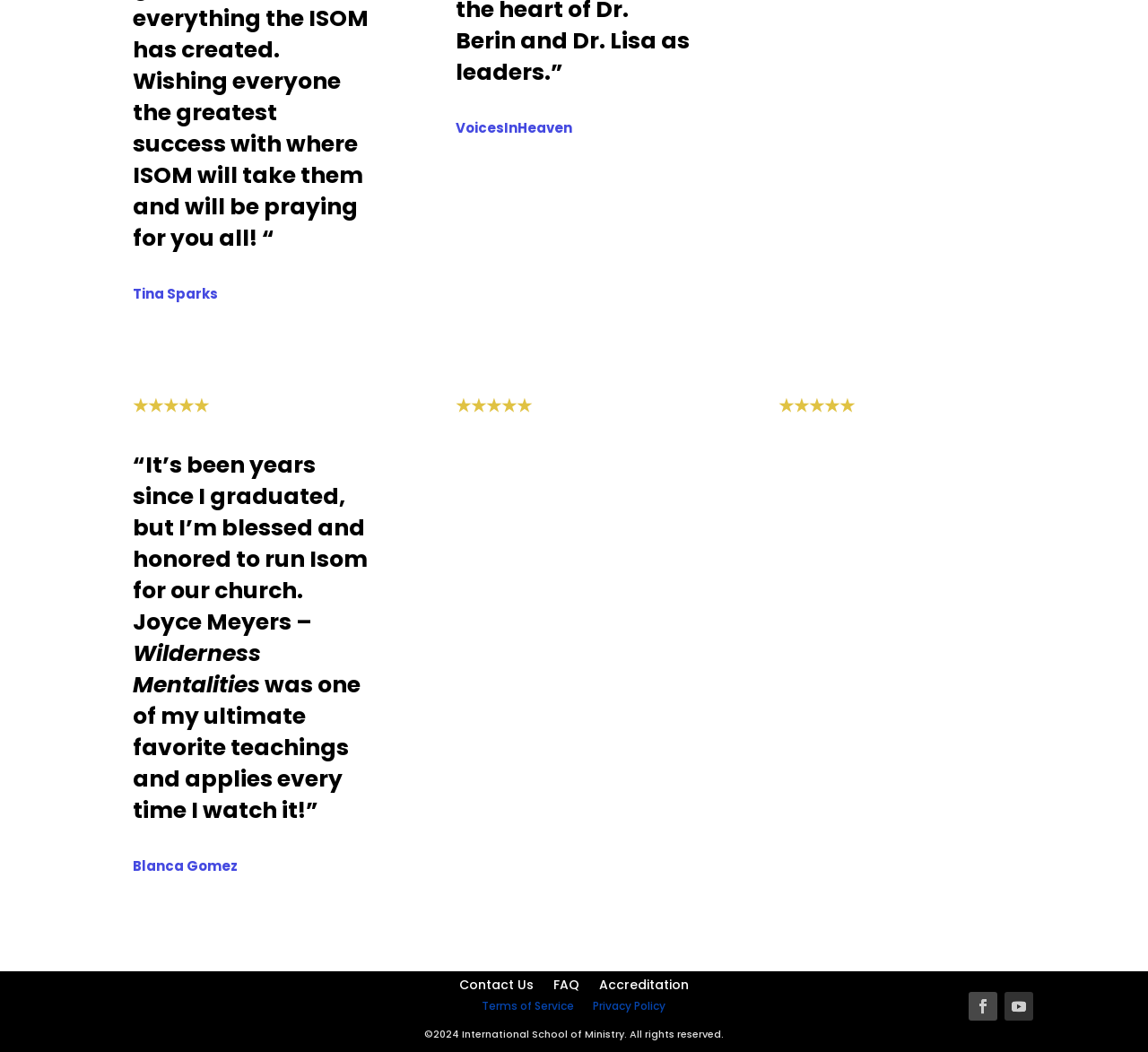Locate the bounding box of the UI element defined by this description: "Accreditation". The coordinates should be given as four float numbers between 0 and 1, formatted as [left, top, right, bottom].

[0.522, 0.93, 0.6, 0.949]